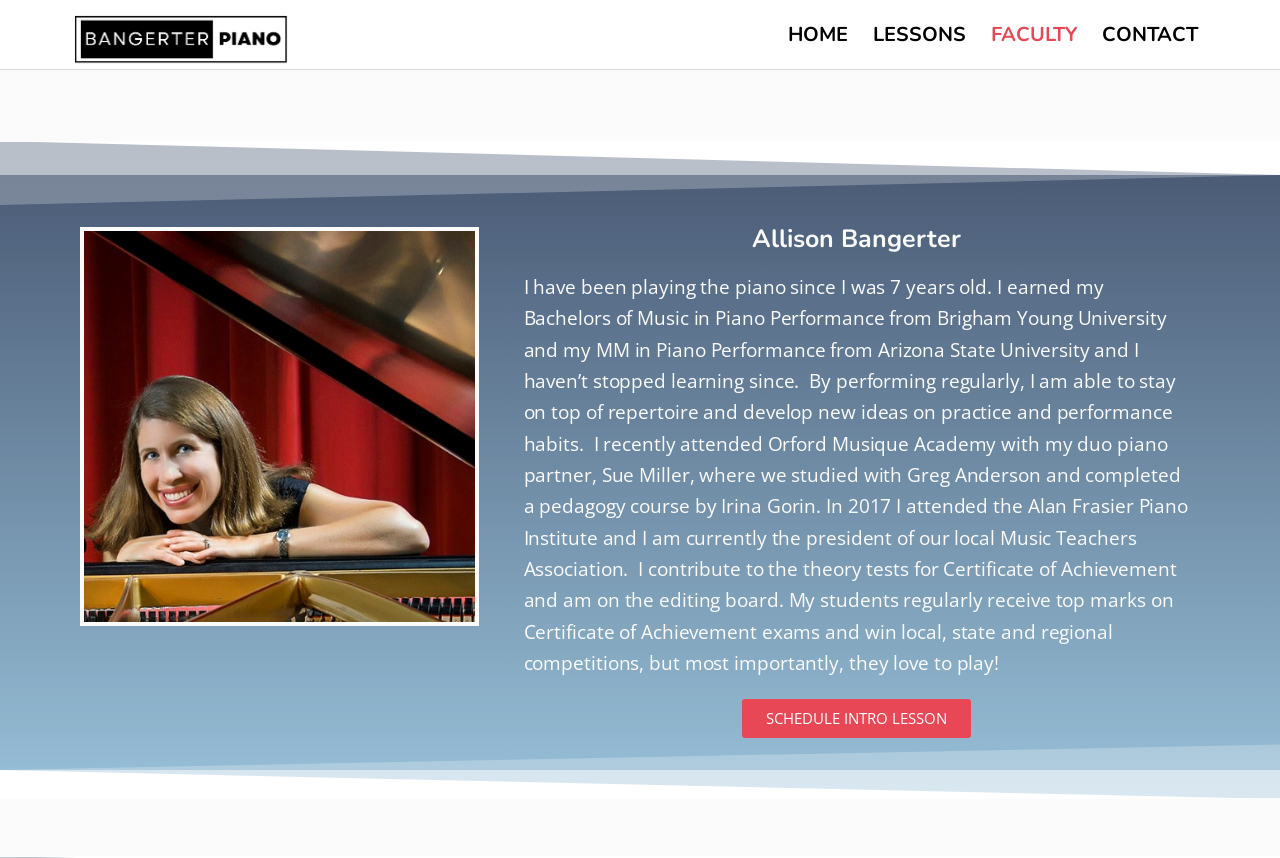Give a succinct answer to this question in a single word or phrase: 
What is the highest degree earned by the faculty member?

MM in Piano Performance